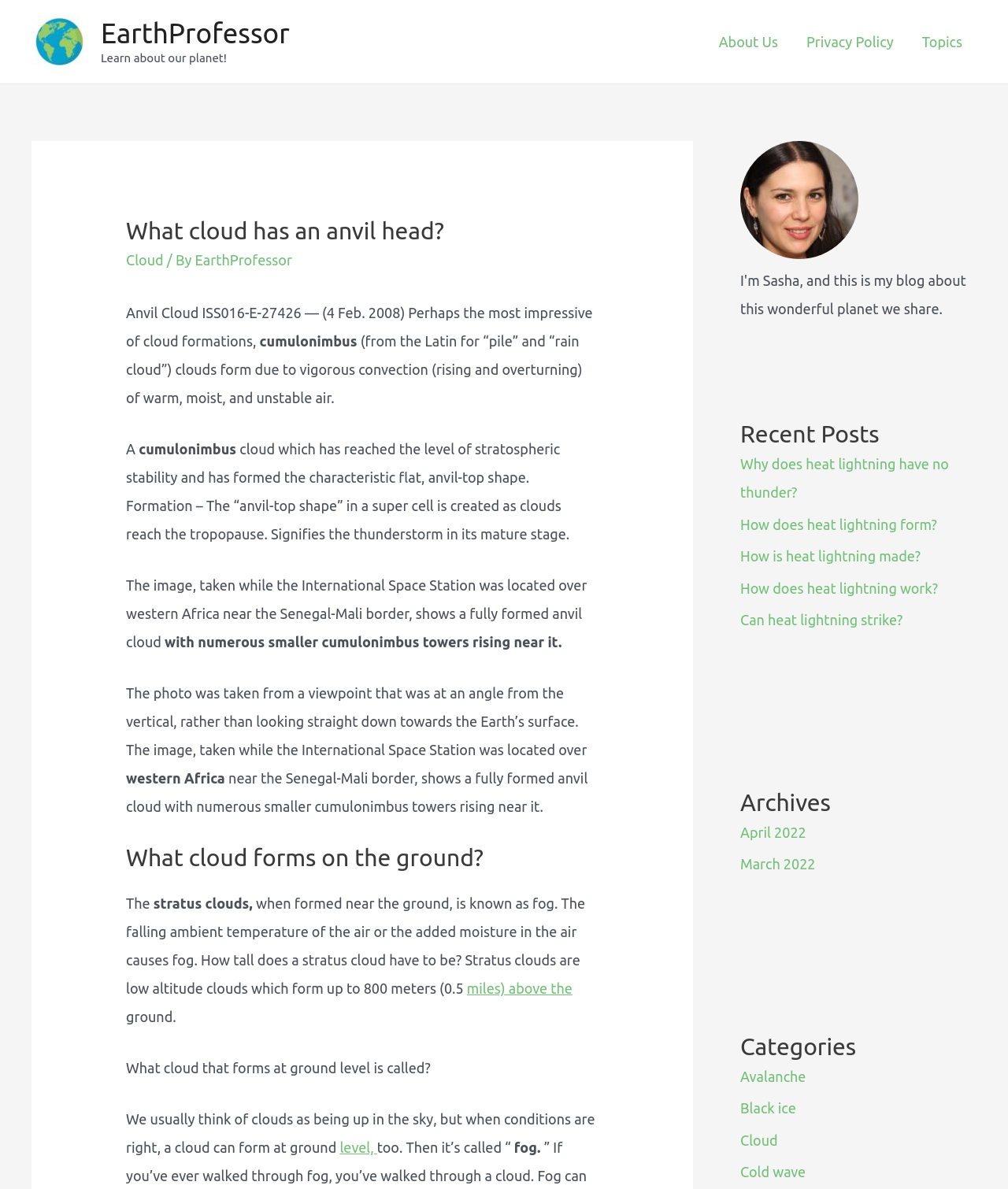Determine the bounding box coordinates of the target area to click to execute the following instruction: "Explore topics related to Cloud."

[0.734, 0.952, 0.772, 0.965]